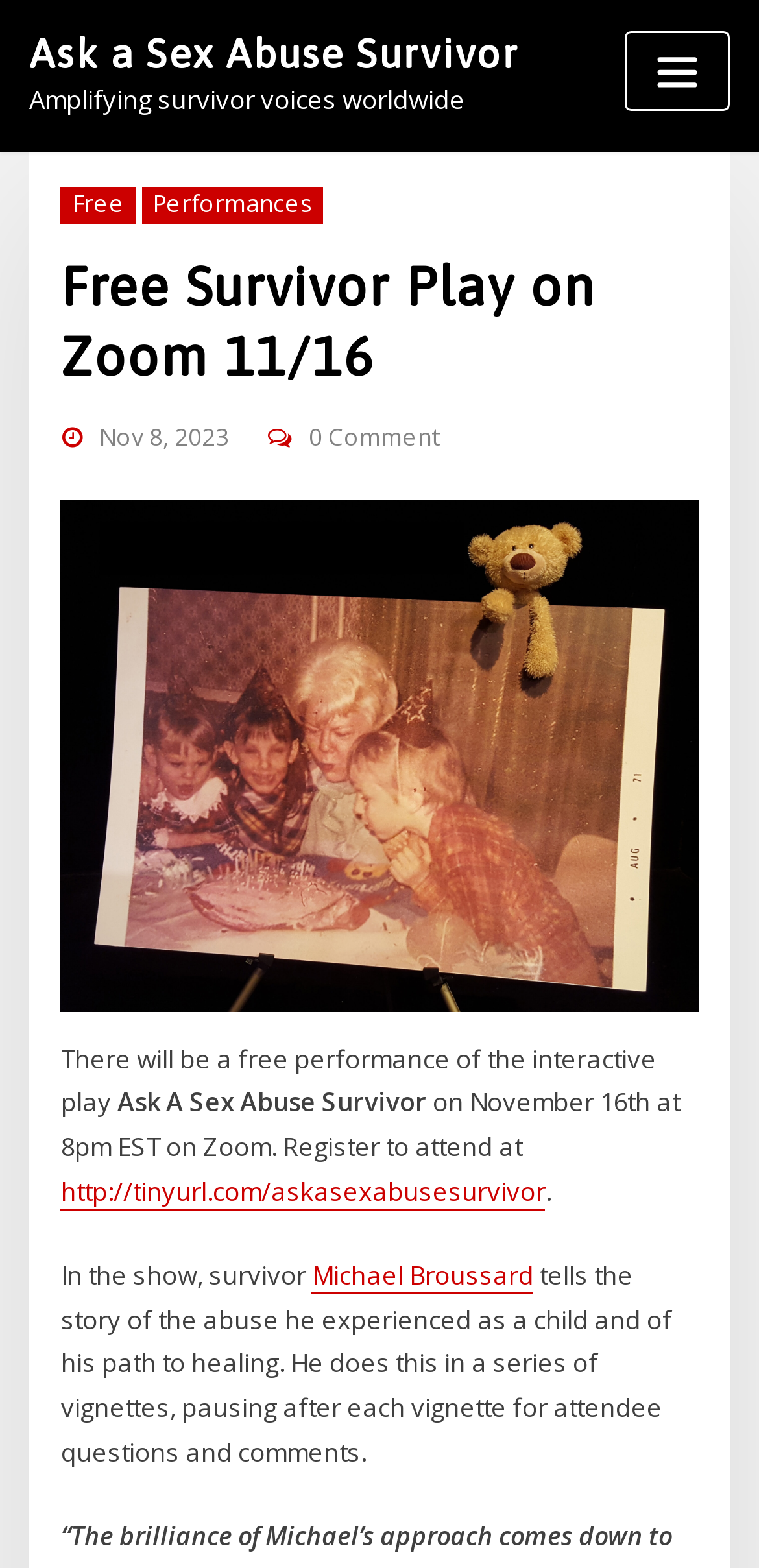How can I register to attend the free performance?
Using the image as a reference, answer with just one word or a short phrase.

http://tinyurl.com/askasexabusesurvivor